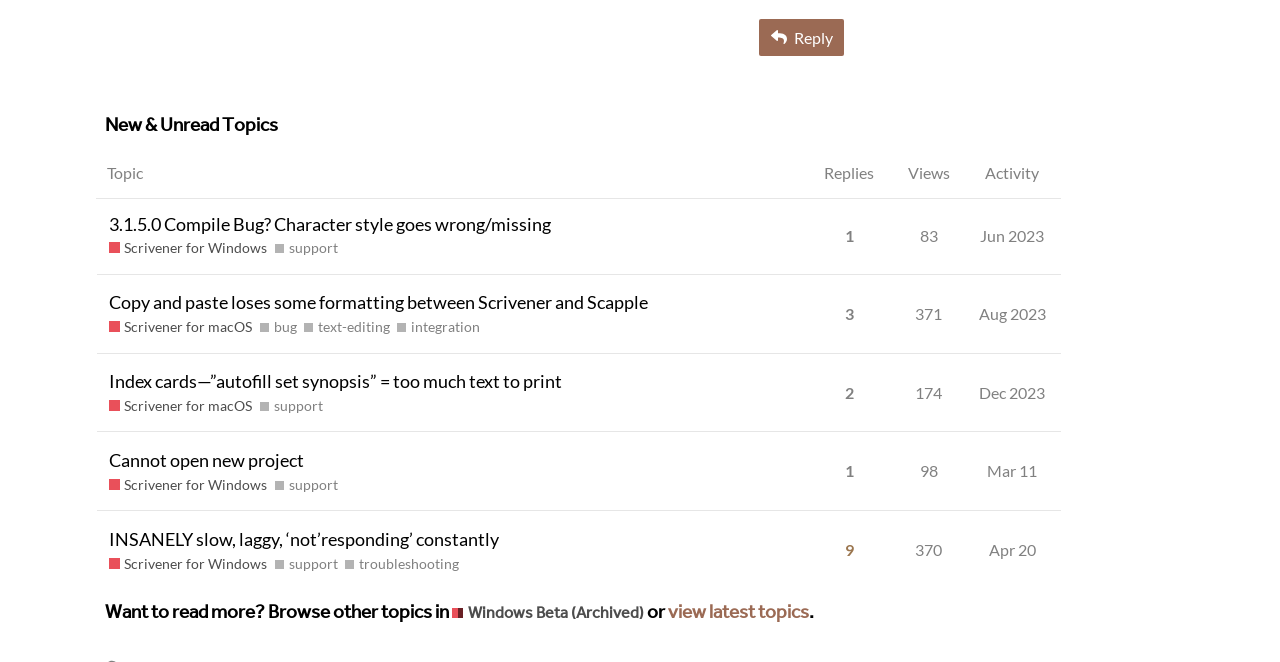Identify the bounding box coordinates of the specific part of the webpage to click to complete this instruction: "Filter topics by tag".

[0.203, 0.479, 0.381, 0.51]